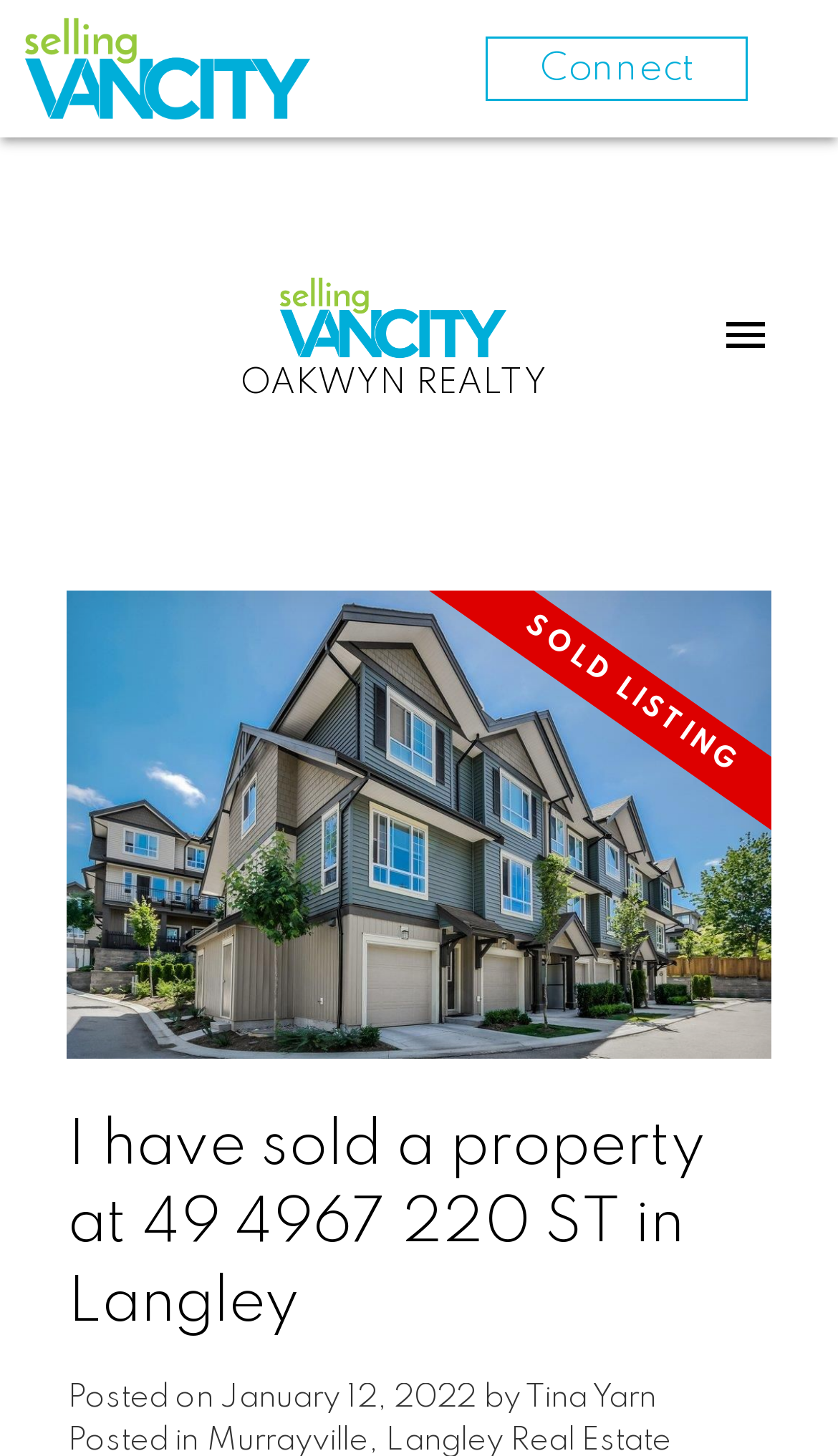Provide a single word or phrase answer to the question: 
What is the type of property sold?

Town home